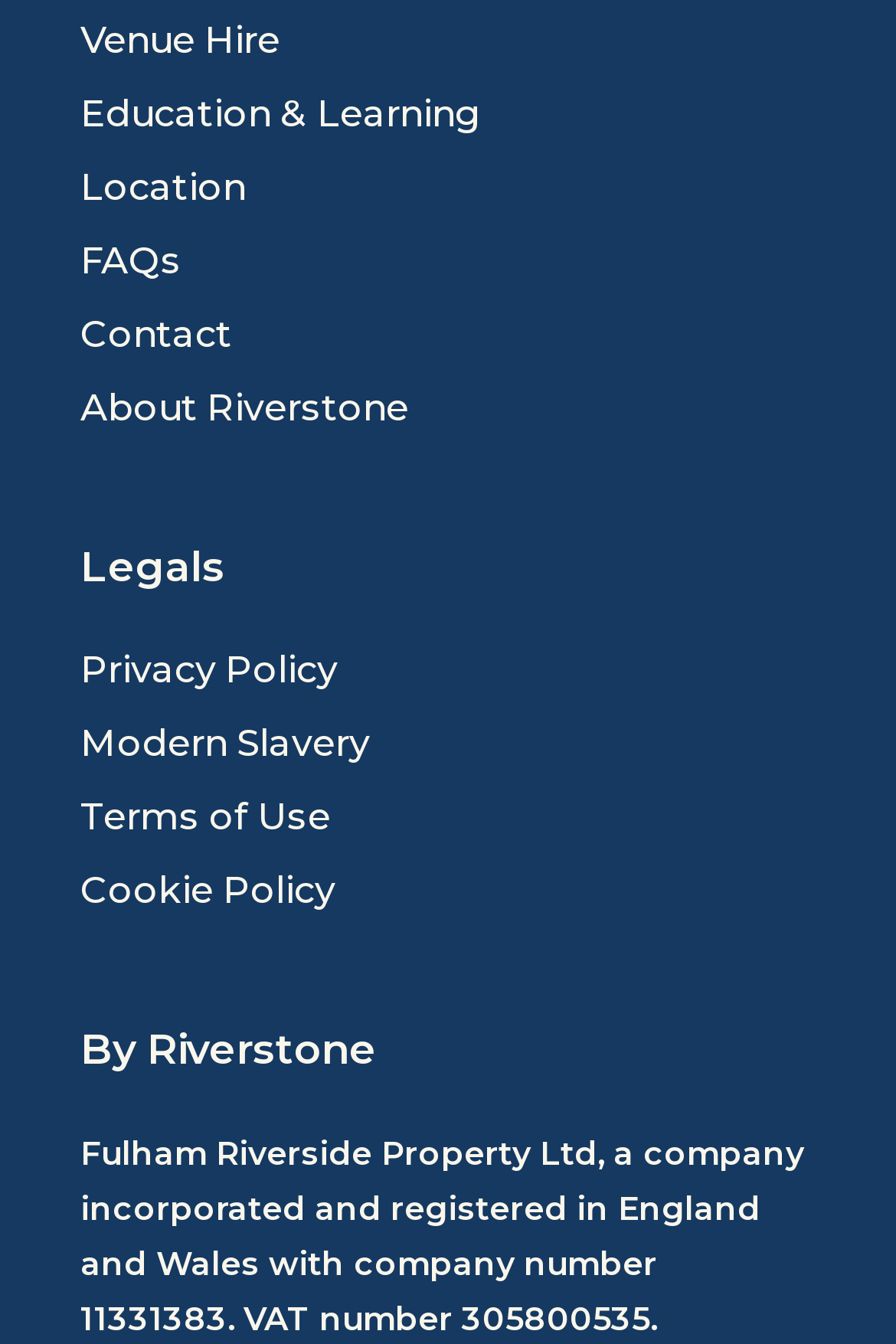Please provide the bounding box coordinates for the UI element as described: "Contact". The coordinates must be four floats between 0 and 1, represented as [left, top, right, bottom].

[0.09, 0.229, 0.91, 0.27]